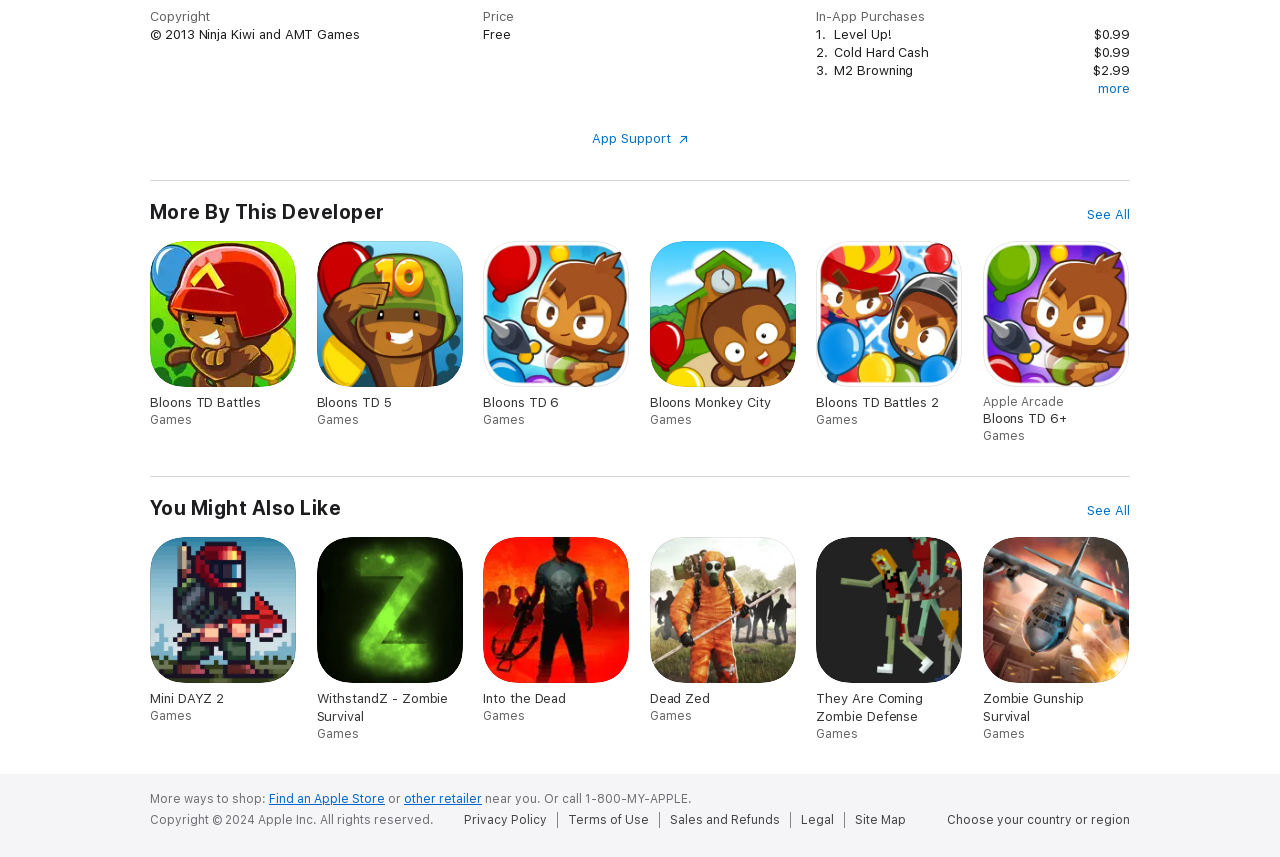How many sections are there on this webpage?
Examine the screenshot and reply with a single word or phrase.

4